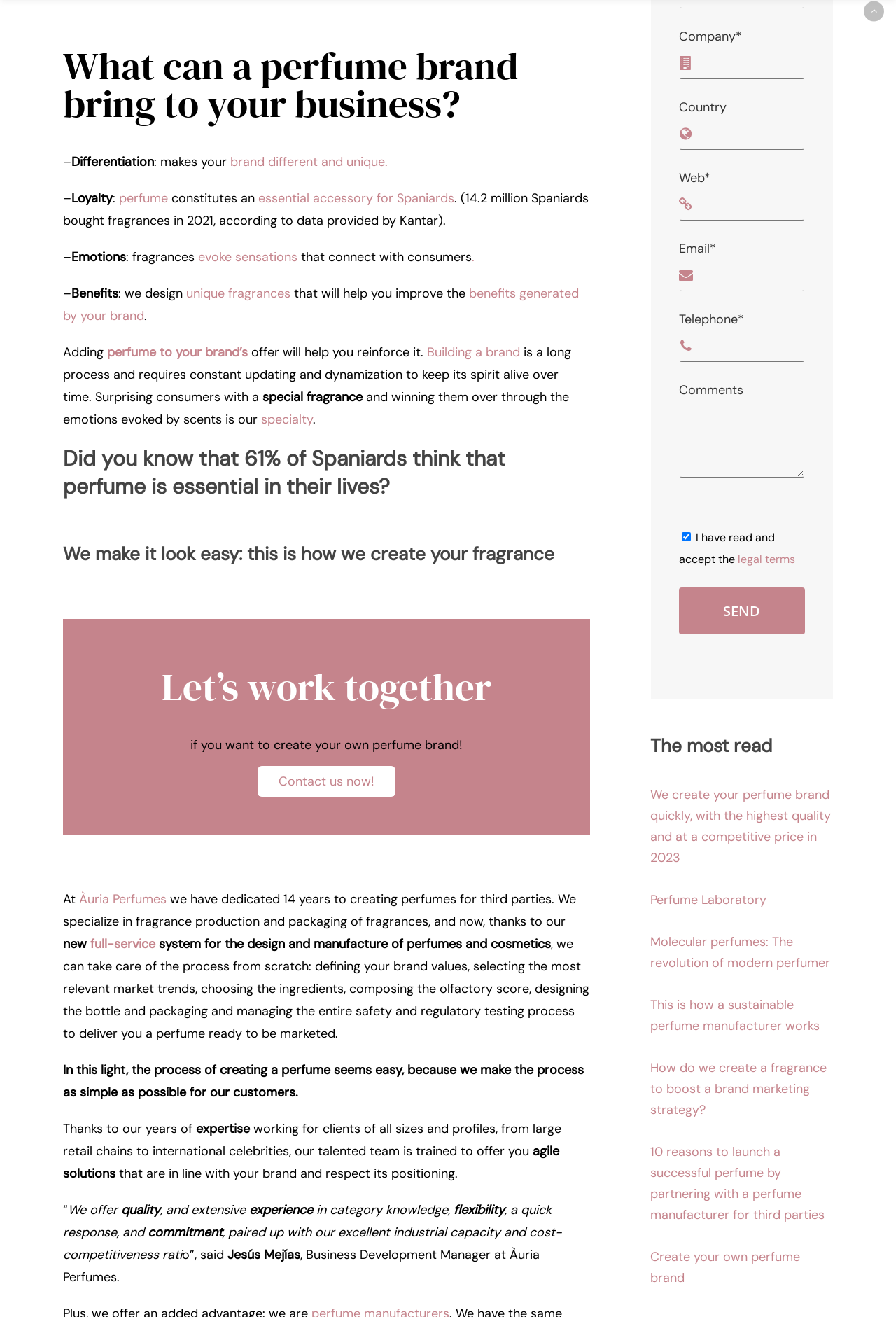Please reply to the following question using a single word or phrase: 
What is the purpose of the 'Contact us now!' link?

To contact the company